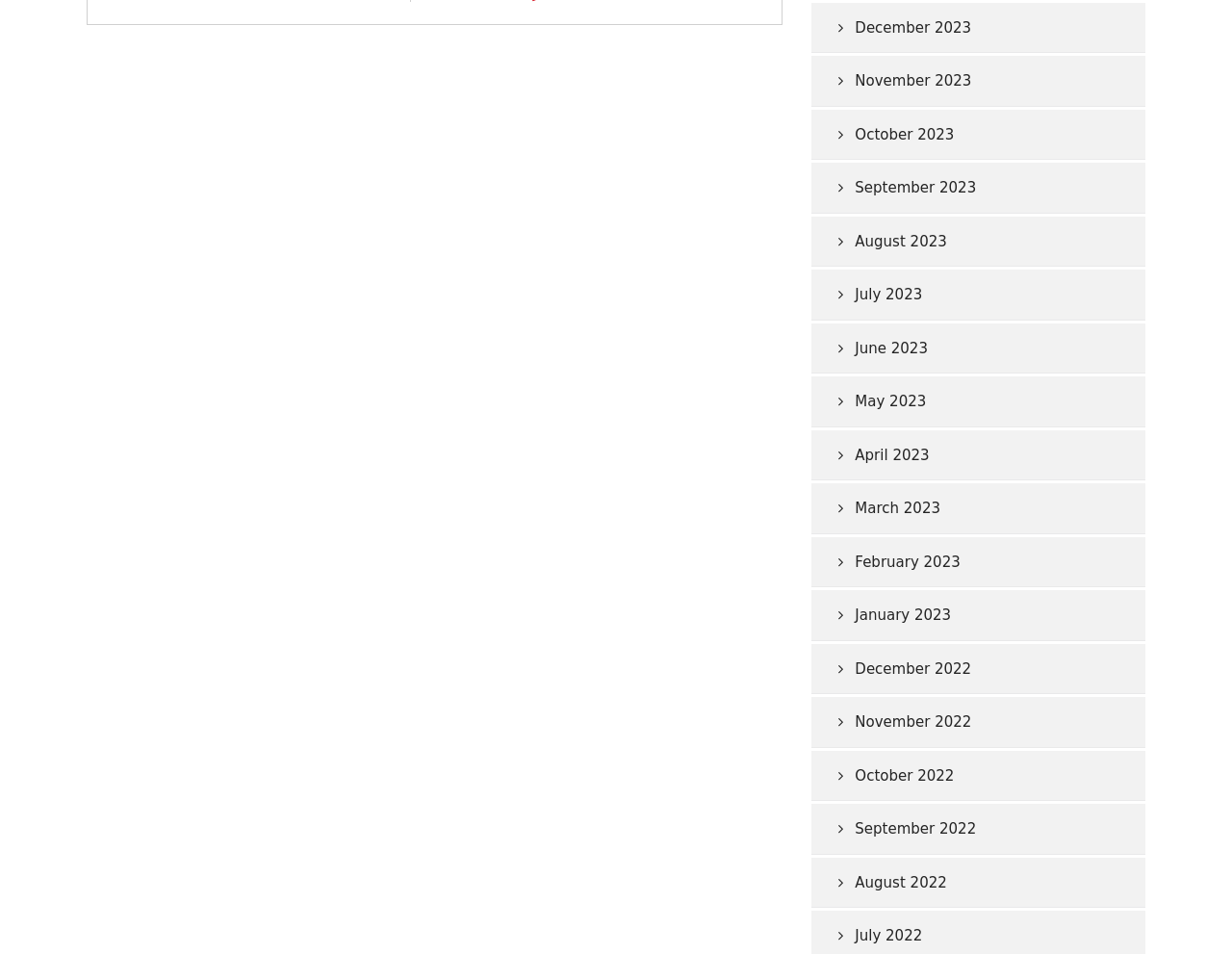Give a one-word or short-phrase answer to the following question: 
What is the earliest month listed?

August 2022